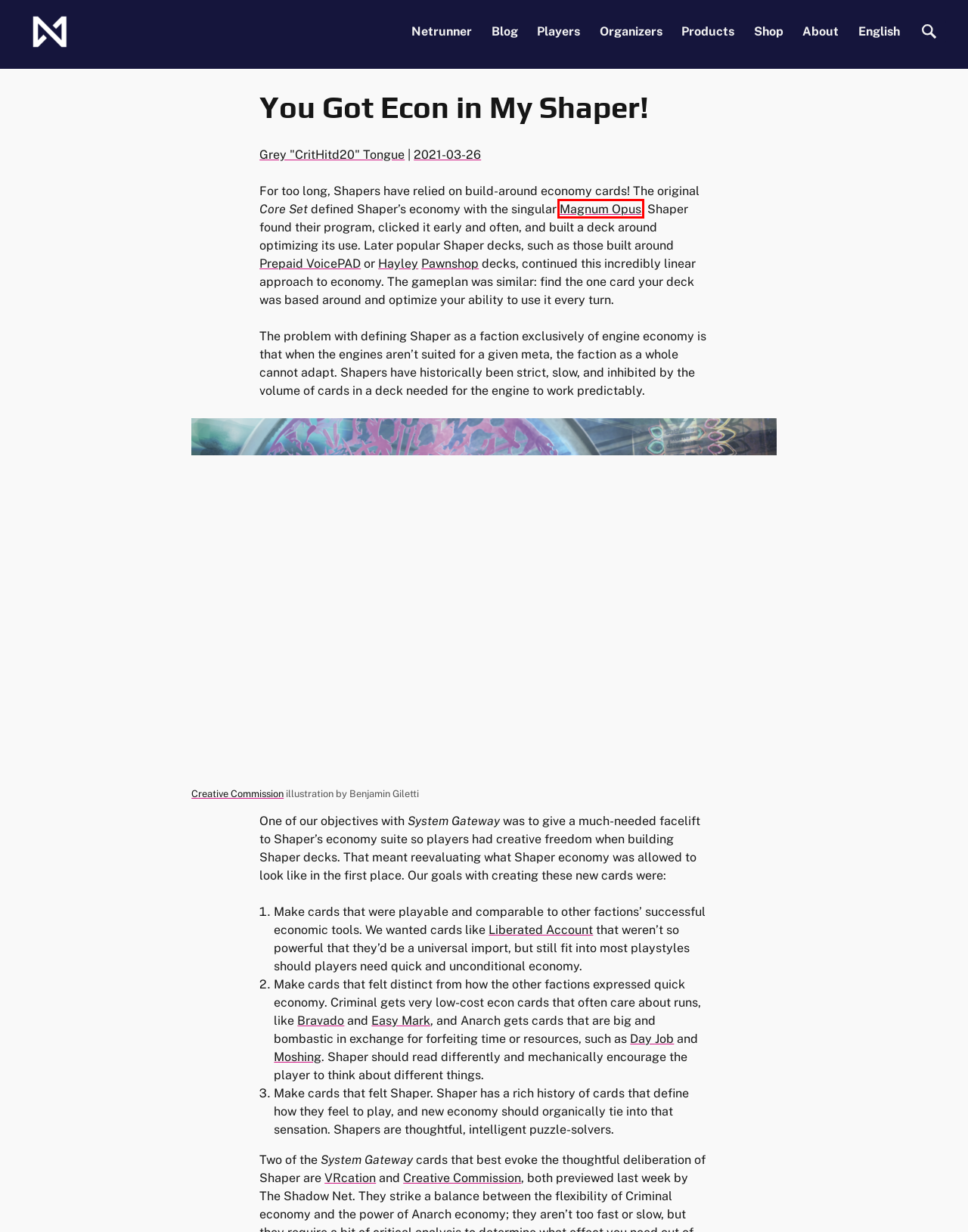Given a webpage screenshot featuring a red rectangle around a UI element, please determine the best description for the new webpage that appears after the element within the bounding box is clicked. The options are:
A. Magnum Opus · NetrunnerDB
B. Creative Commission · NetrunnerDB
C. What is Null Signal Games? - Null Signal Games
D. Null Signal Games - The Future of Netrunner
E. Bravado · NetrunnerDB
F. Day Job · NetrunnerDB
G. Liberated Account · NetrunnerDB
H. What is Netrunner? - Null Signal Games

A